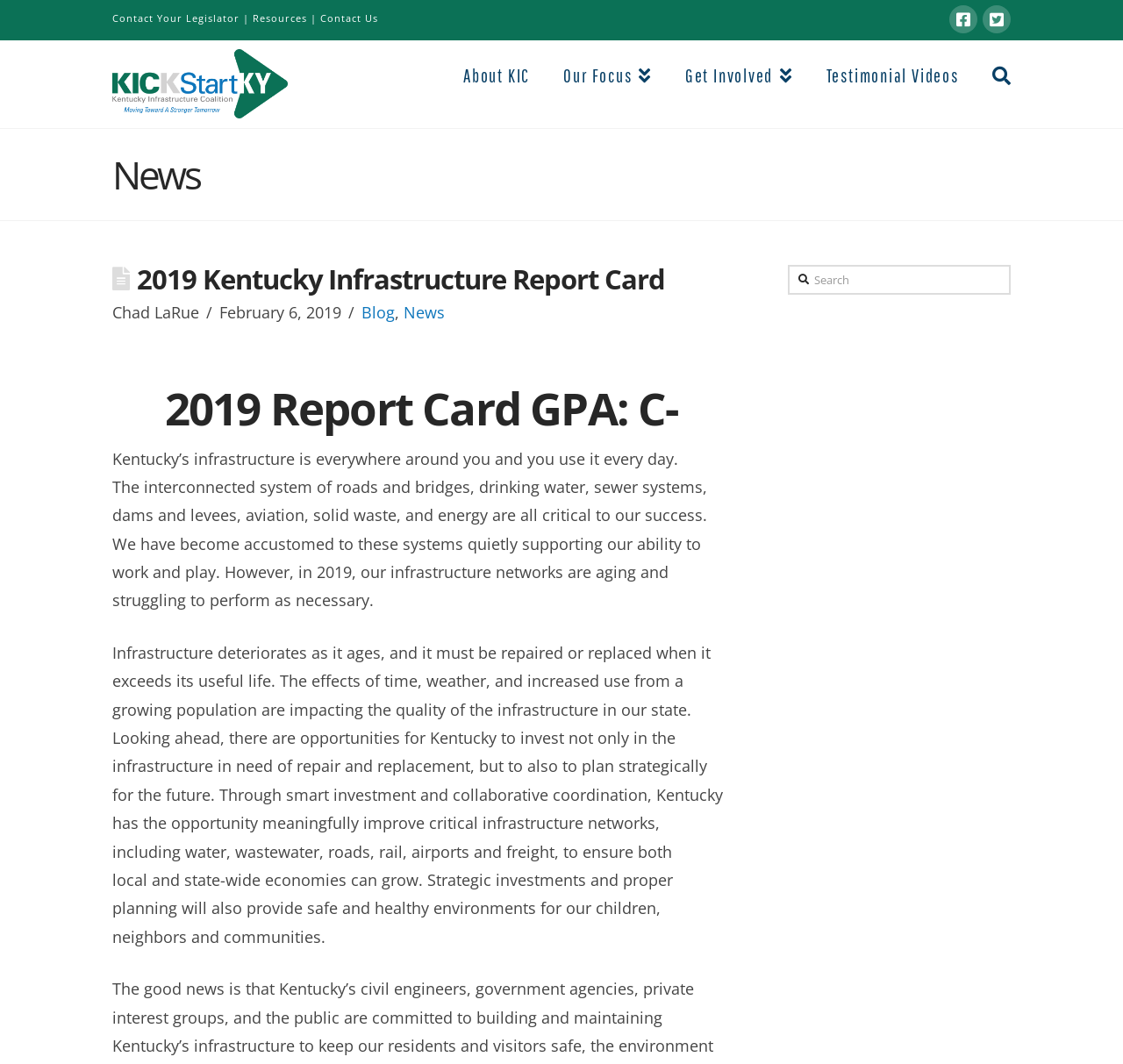Indicate the bounding box coordinates of the element that needs to be clicked to satisfy the following instruction: "Visit Facebook page". The coordinates should be four float numbers between 0 and 1, i.e., [left, top, right, bottom].

[0.845, 0.005, 0.87, 0.031]